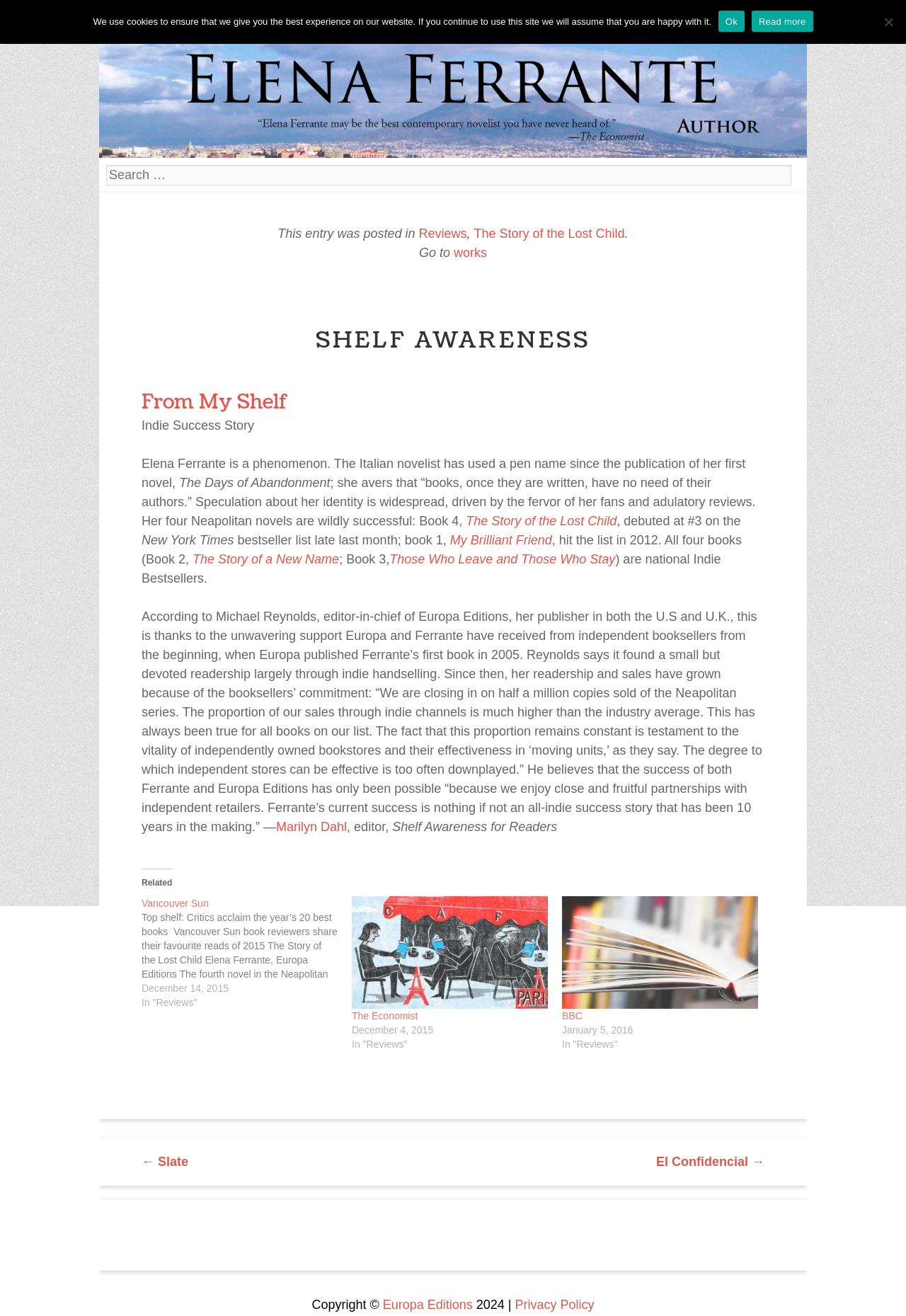What is the name of the publisher of Elena Ferrante's books?
Please look at the screenshot and answer in one word or a short phrase.

Europa Editions